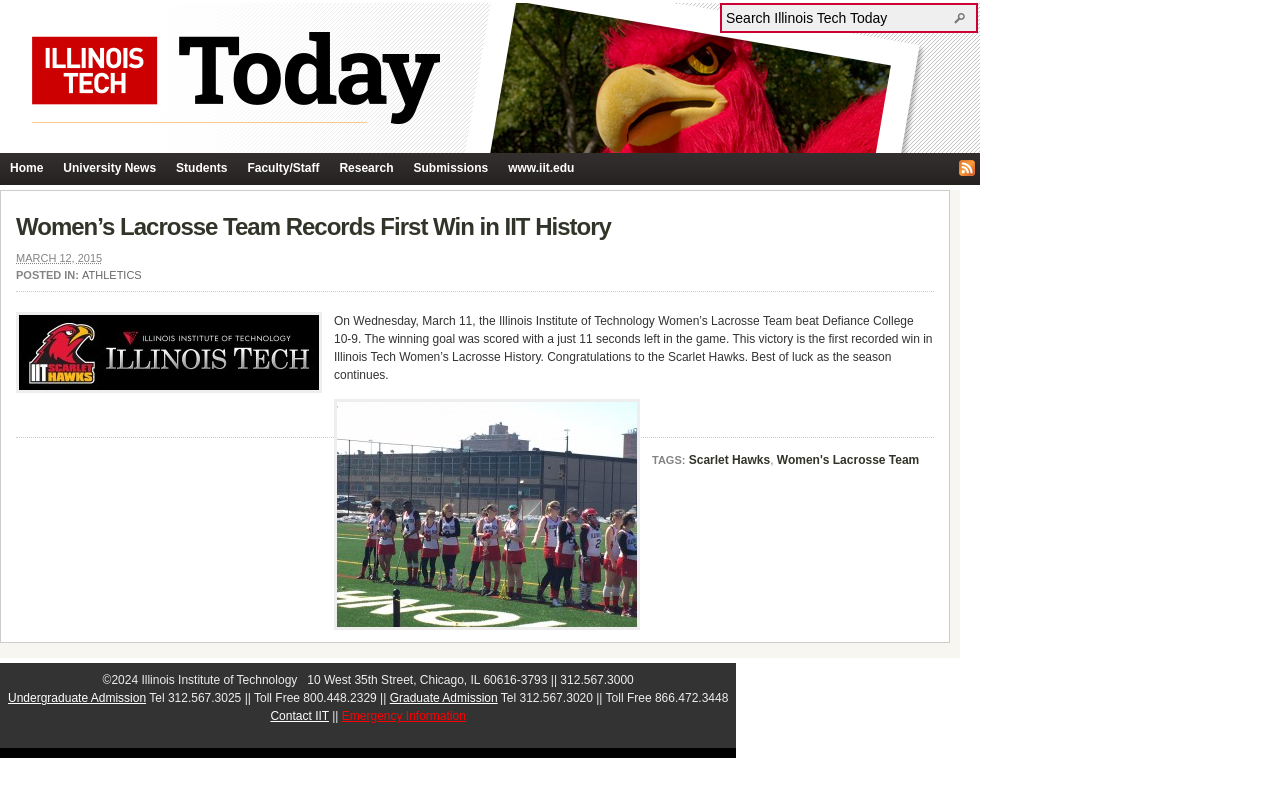Highlight the bounding box coordinates of the element you need to click to perform the following instruction: "View the RSS Feed."

[0.749, 0.202, 0.762, 0.222]